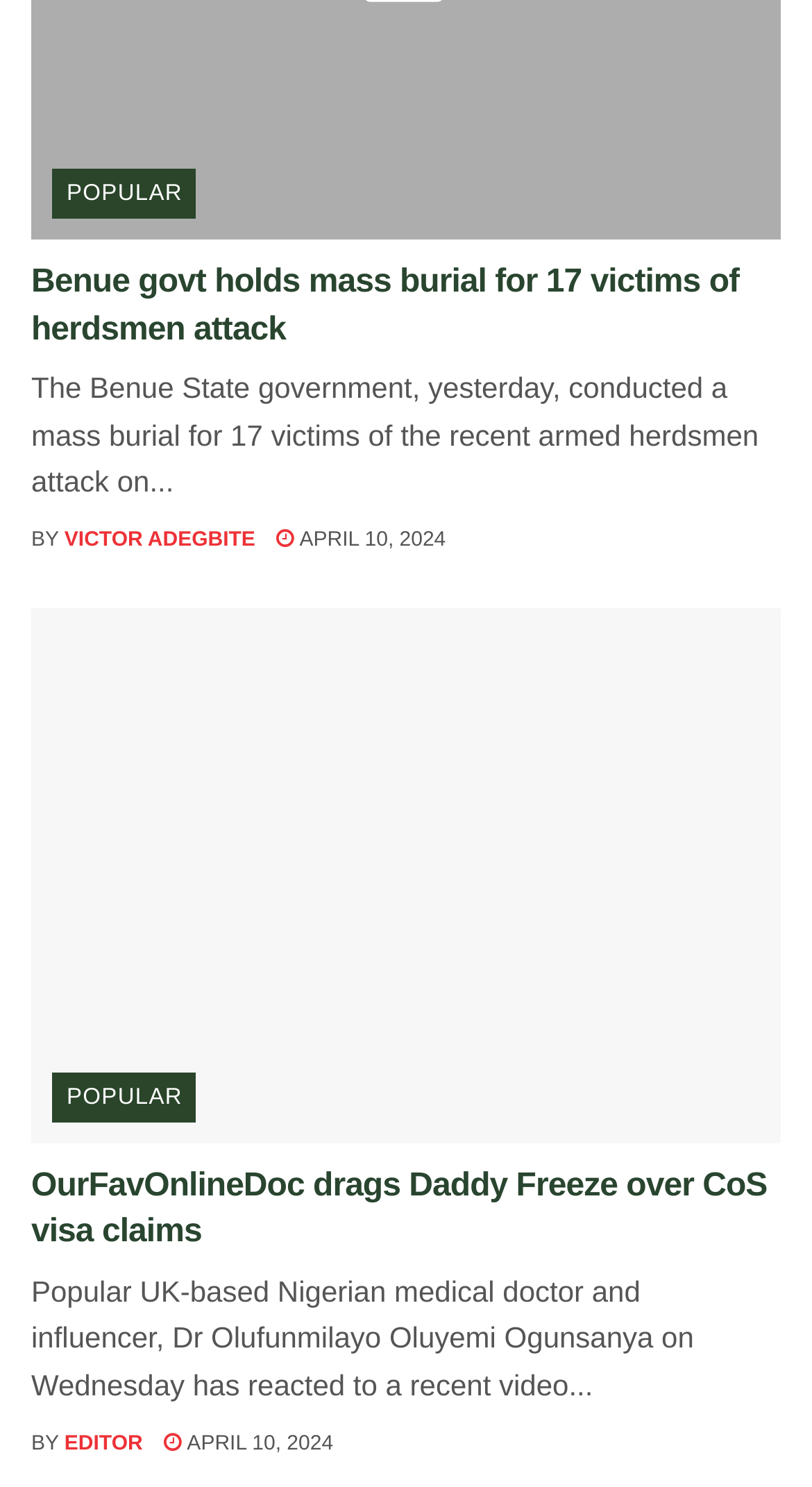Determine the coordinates of the bounding box that should be clicked to complete the instruction: "read the article 'Benue govt holds mass burial for 17 victims of herdsmen attack'". The coordinates should be represented by four float numbers between 0 and 1: [left, top, right, bottom].

[0.038, 0.176, 0.962, 0.238]